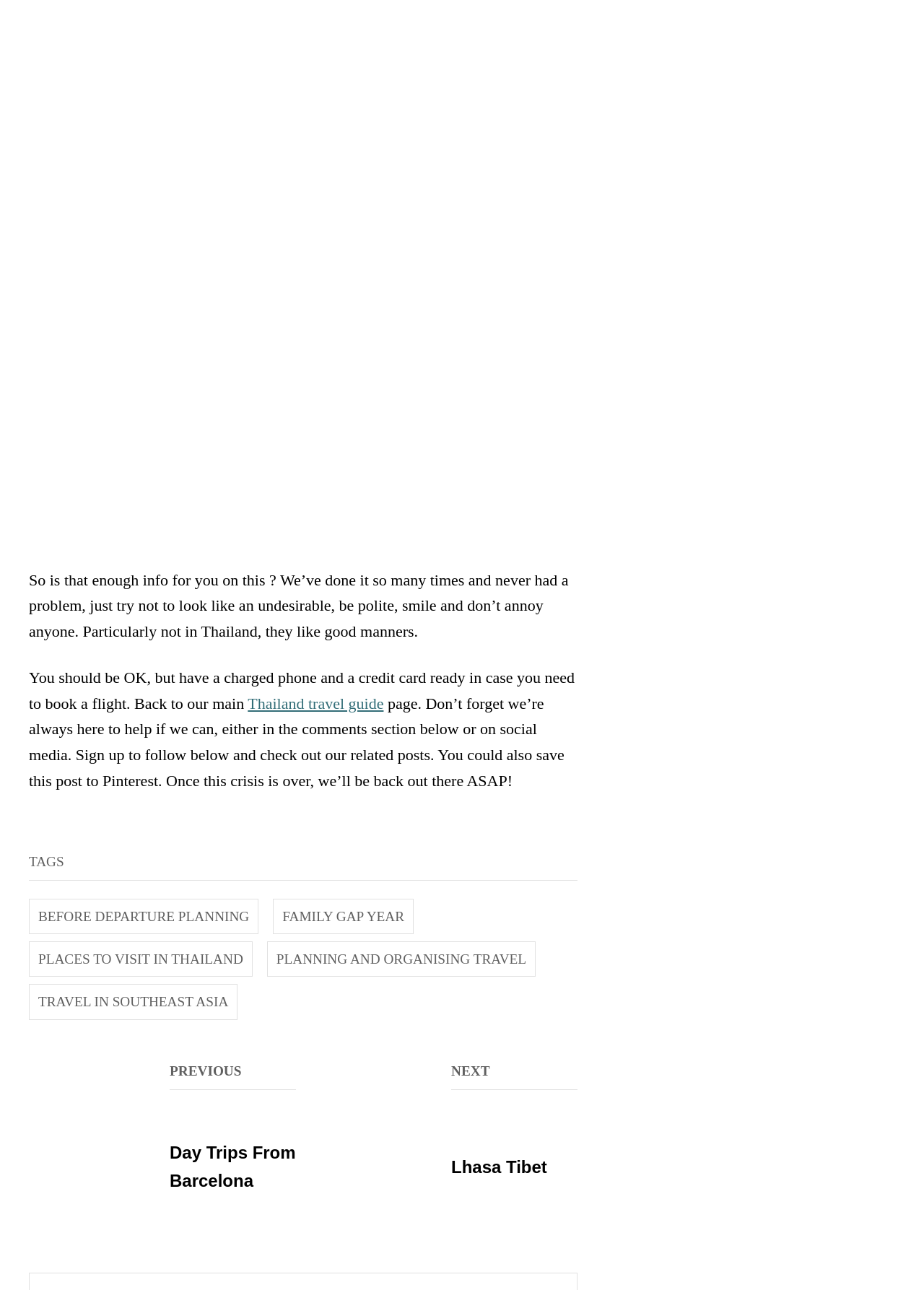What is the format of the 'Tibet Tour 2 Days in Lhasa' content?
Using the visual information, respond with a single word or phrase.

Image and link